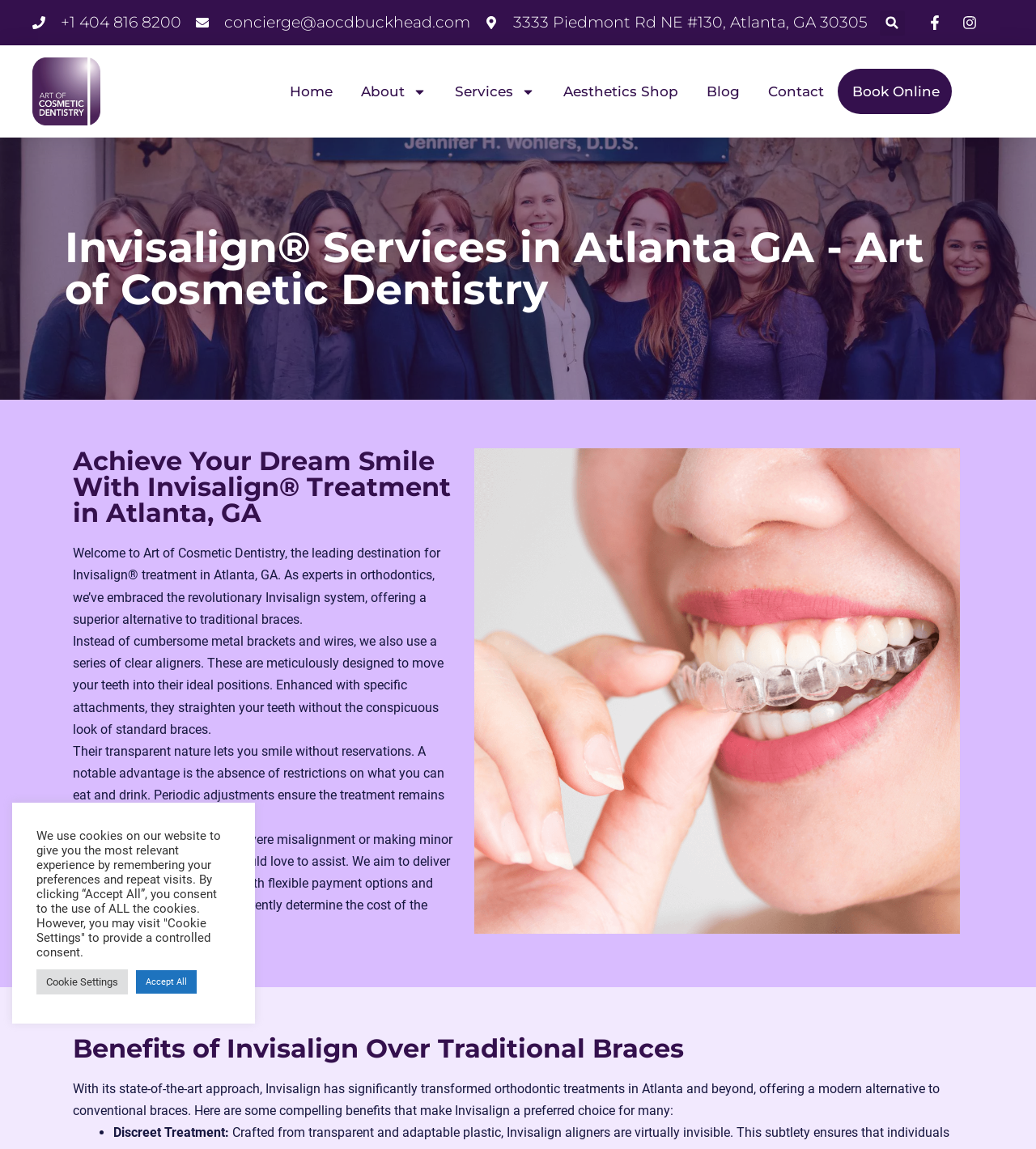Please specify the bounding box coordinates of the clickable region necessary for completing the following instruction: "Send an email". The coordinates must consist of four float numbers between 0 and 1, i.e., [left, top, right, bottom].

[0.189, 0.008, 0.454, 0.031]